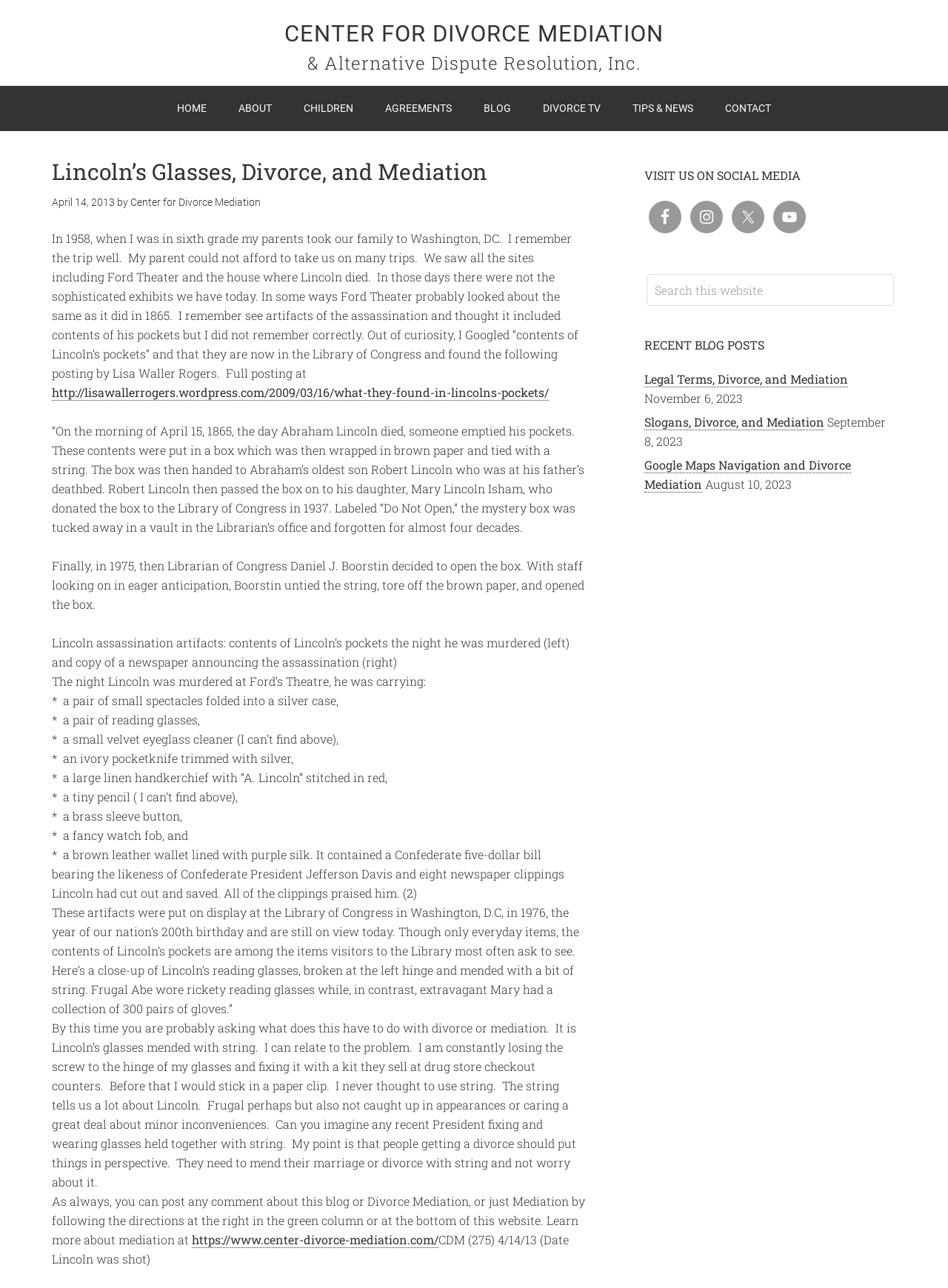Locate the UI element described as follows: "Legal Terms, Divorce, and Mediation". Return the bounding box coordinates as four float numbers between 0 and 1 in the order [left, top, right, bottom].

[0.68, 0.288, 0.895, 0.301]